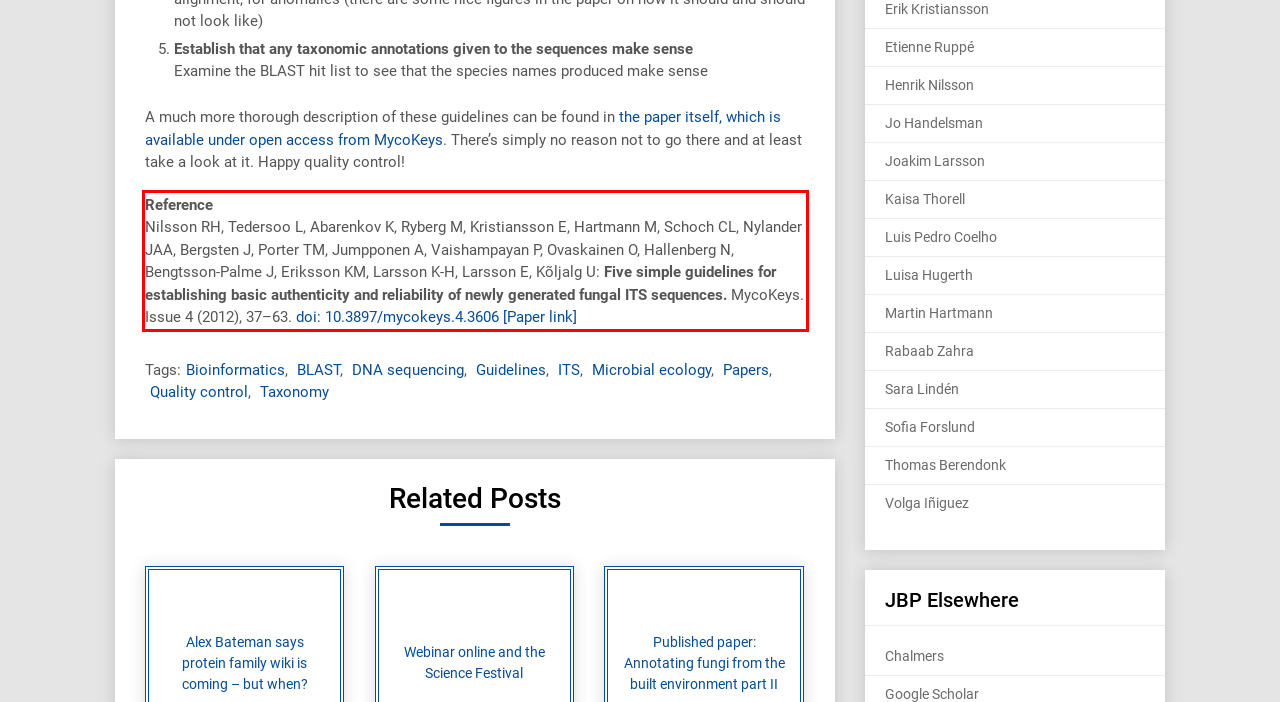Please perform OCR on the text within the red rectangle in the webpage screenshot and return the text content.

Reference Nilsson RH, Tedersoo L, Abarenkov K, Ryberg M, Kristiansson E, Hartmann M, Schoch CL, Nylander JAA, Bergsten J, Porter TM, Jumpponen A, Vaishampayan P, Ovaskainen O, Hallenberg N, Bengtsson-Palme J, Eriksson KM, Larsson K-H, Larsson E, Kõljalg U: Five simple guidelines for establishing basic authenticity and reliability of newly generated fungal ITS sequences. MycoKeys. Issue 4 (2012), 37–63. doi: 10.3897/mycokeys.4.3606 [Paper link]